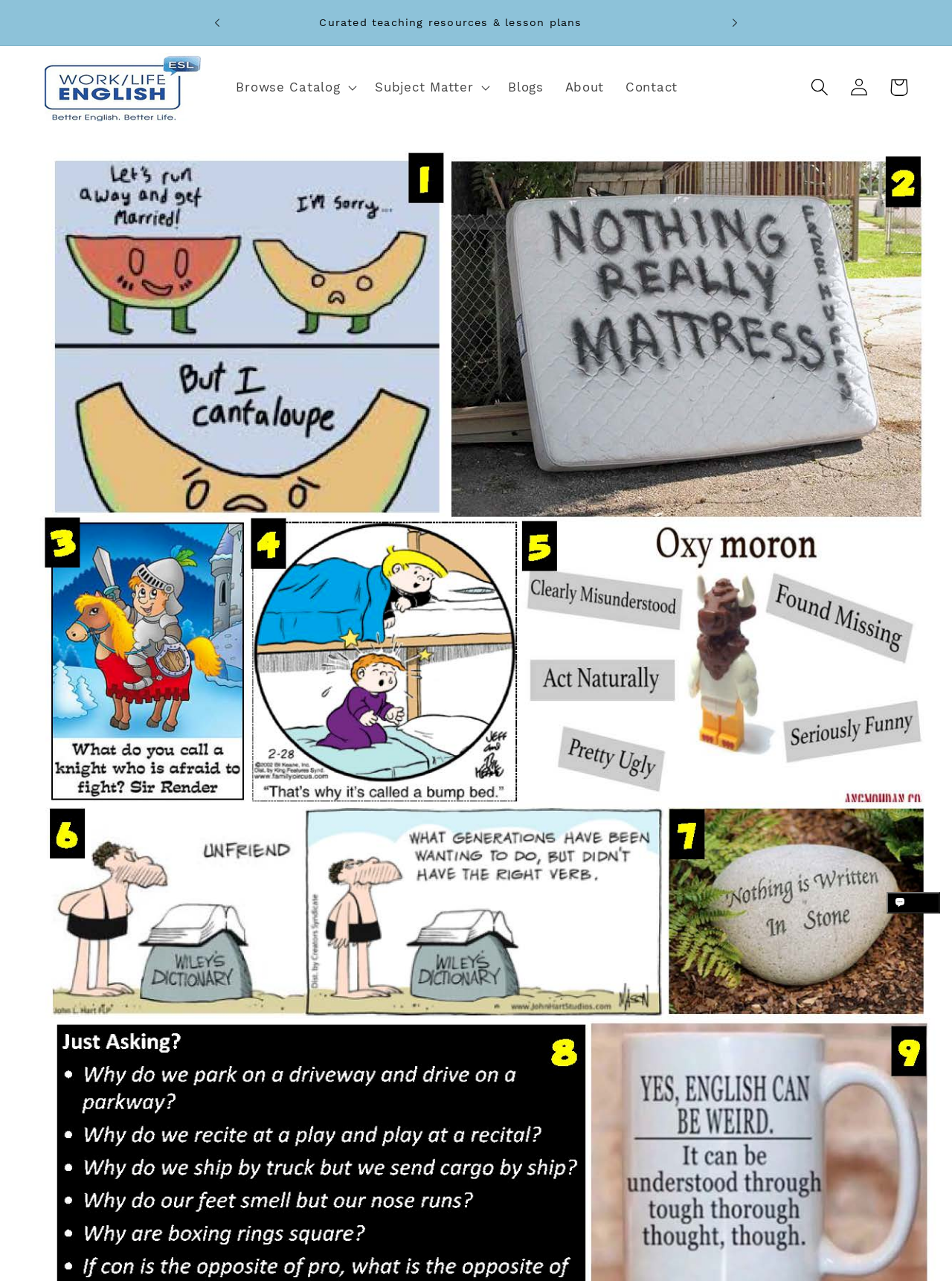Identify the main heading from the webpage and provide its text content.

Get Serious About Vocabulary Building